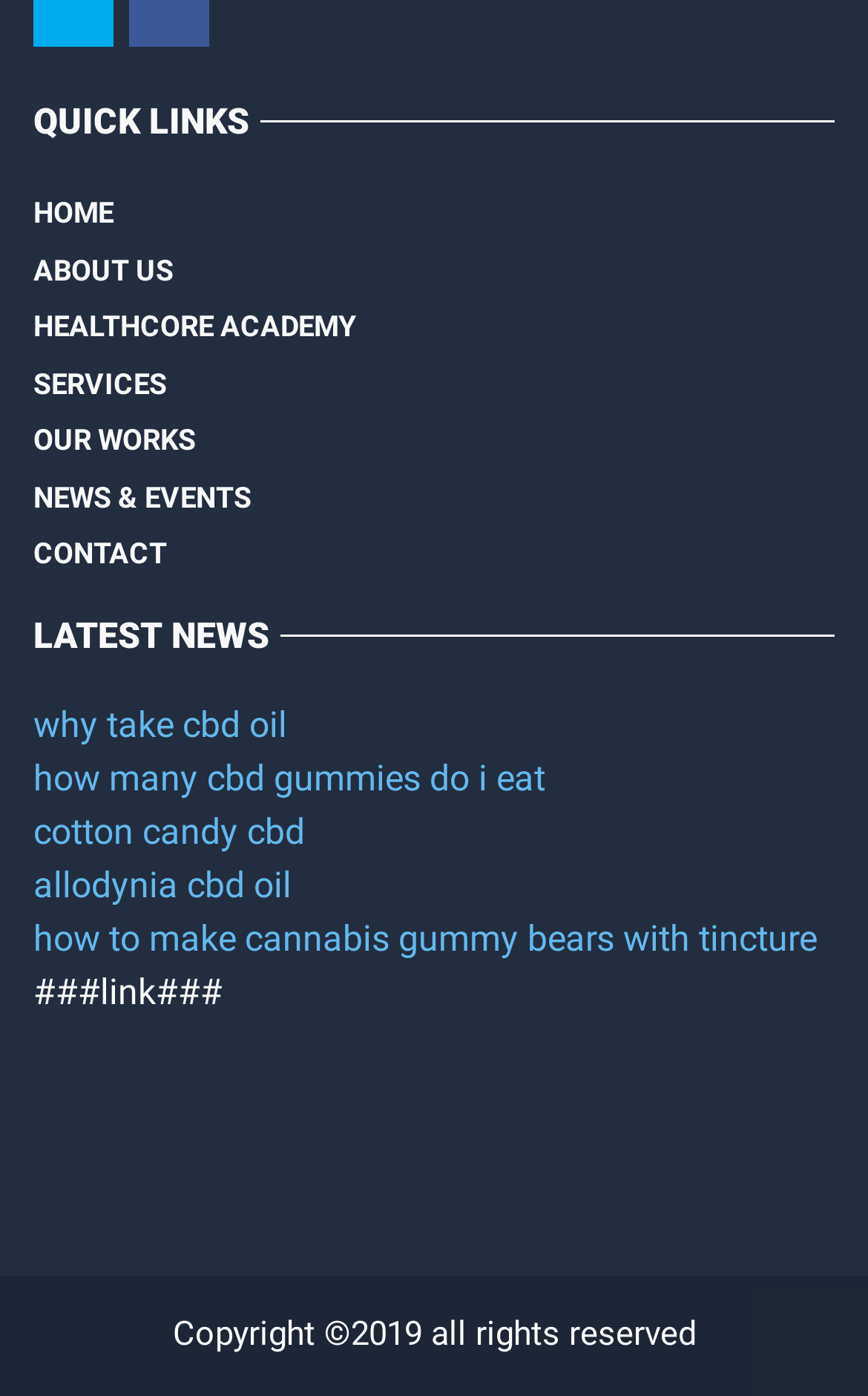What is the first quick link?
Using the image, provide a detailed and thorough answer to the question.

The first quick link is 'HOME' because it is the first link under the 'QUICK LINKS' heading, located at the top left of the webpage.